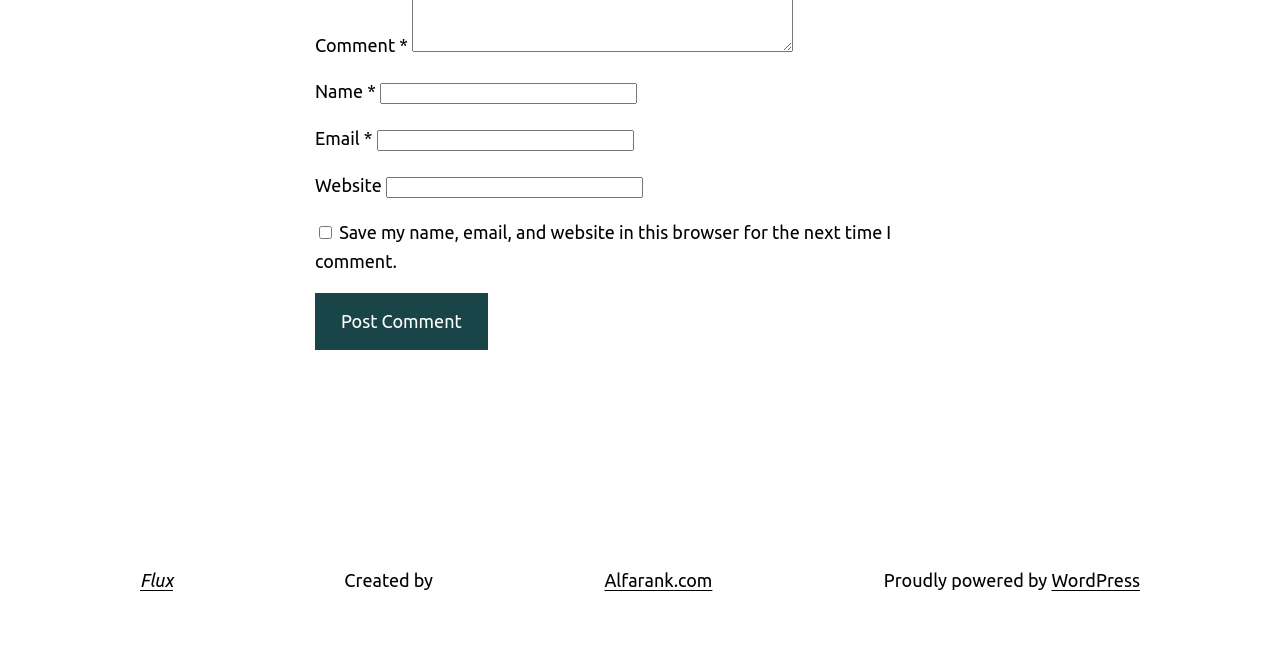Provide the bounding box coordinates for the UI element described in this sentence: "Alfarank.com". The coordinates should be four float values between 0 and 1, i.e., [left, top, right, bottom].

[0.472, 0.865, 0.557, 0.896]